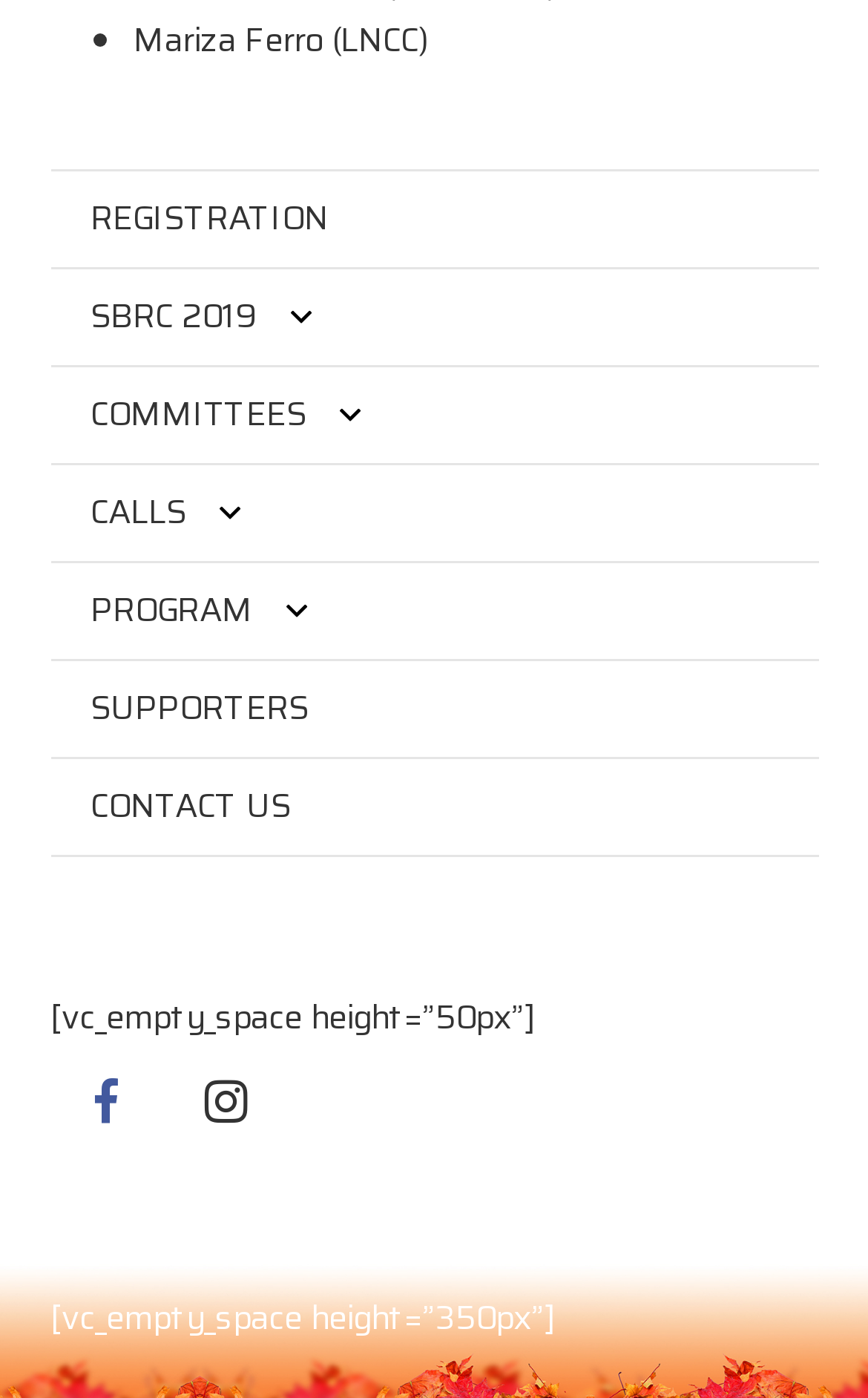Please study the image and answer the question comprehensively:
How many links are present in the navigation menu?

The navigation menu contains links to 'REGISTRATION', 'SBRC 2019', 'COMMITTEES', 'CALLS', 'PROGRAM', 'SUPPORTERS', and 'CONTACT US', making a total of 7 links.